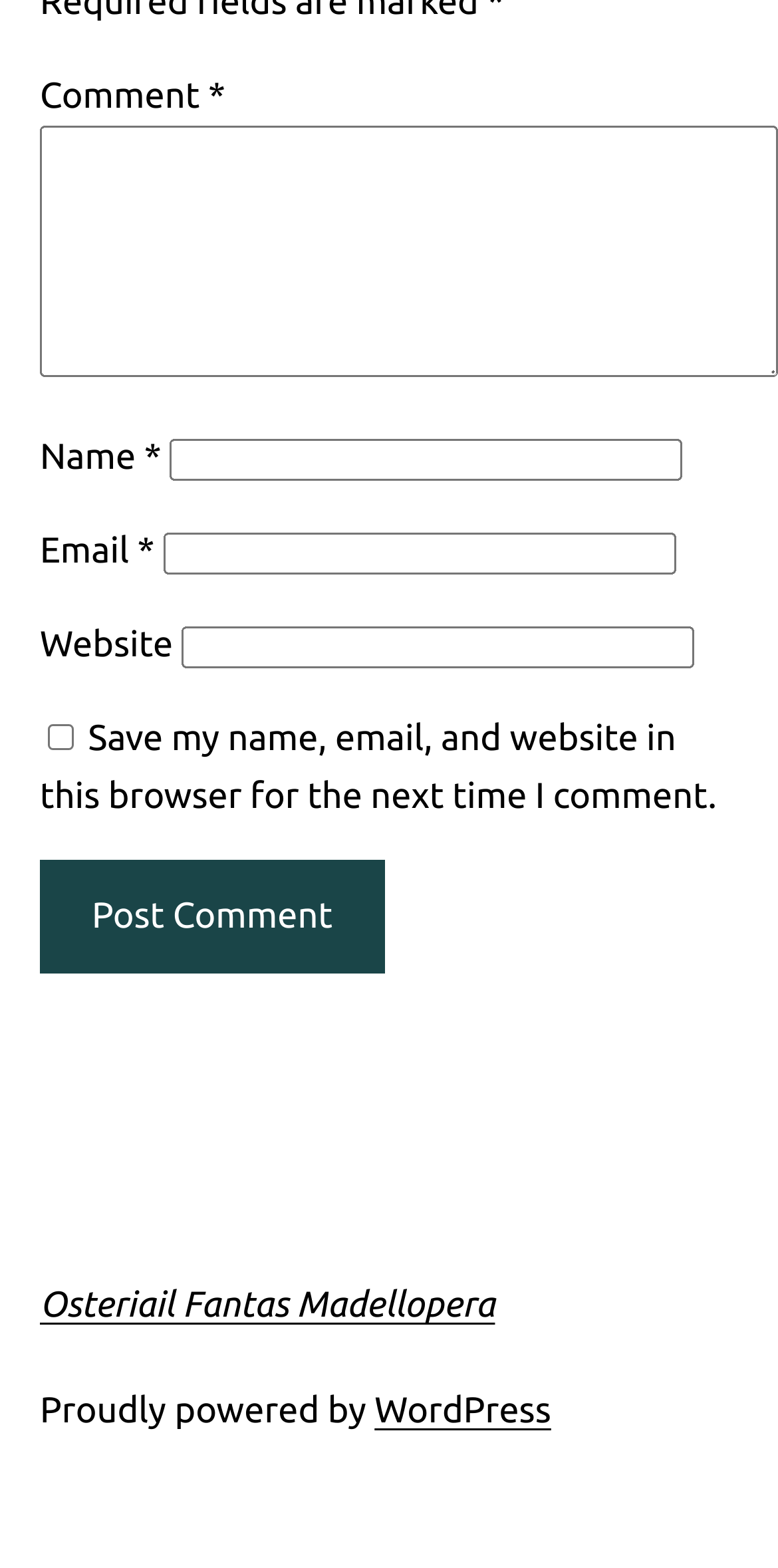Determine the bounding box coordinates of the UI element described below. Use the format (top-left x, top-left y, bottom-right x, bottom-right y) with floating point numbers between 0 and 1: parent_node: Name * name="author"

[0.218, 0.28, 0.877, 0.307]